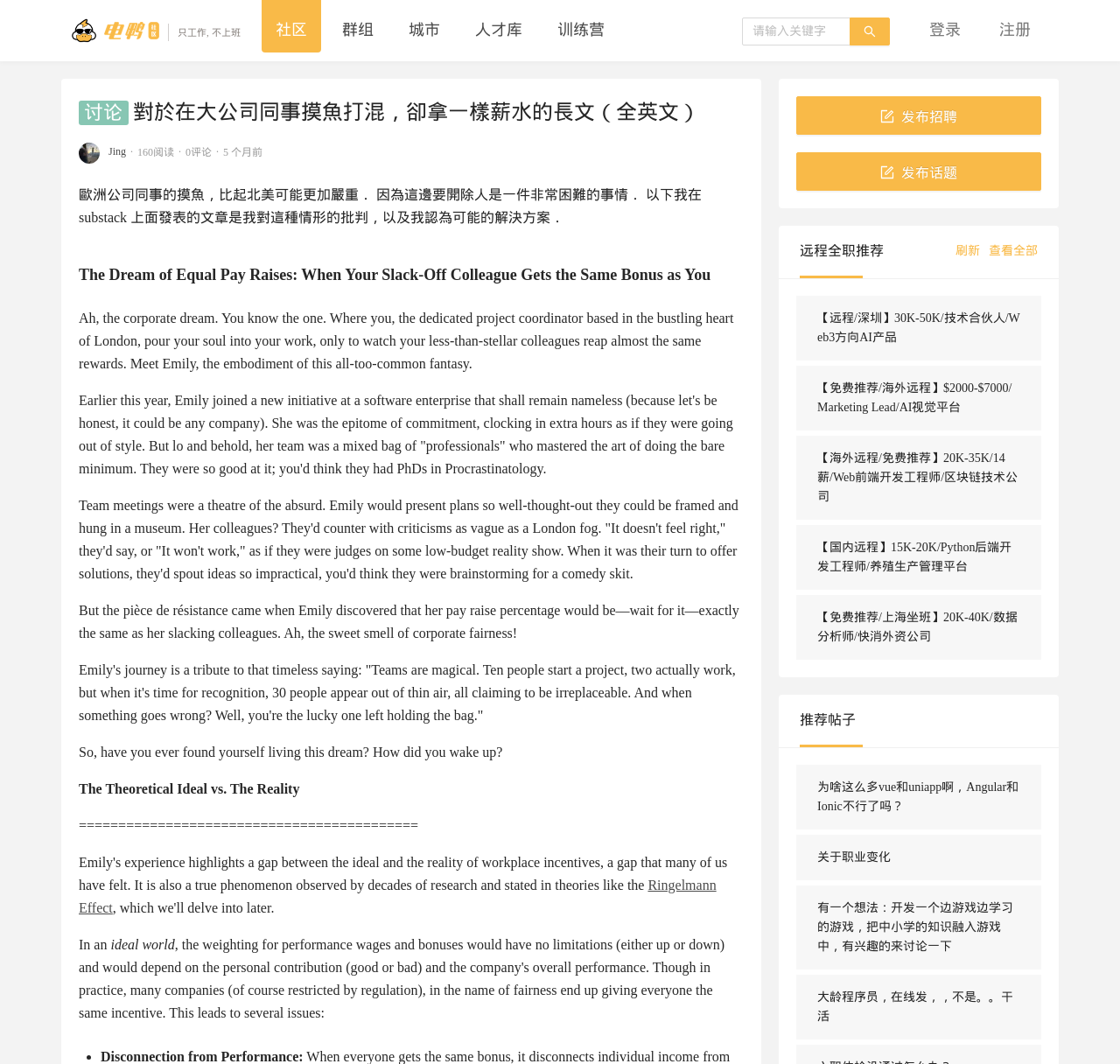Please identify the bounding box coordinates of the area I need to click to accomplish the following instruction: "create a new topic".

[0.711, 0.143, 0.93, 0.179]